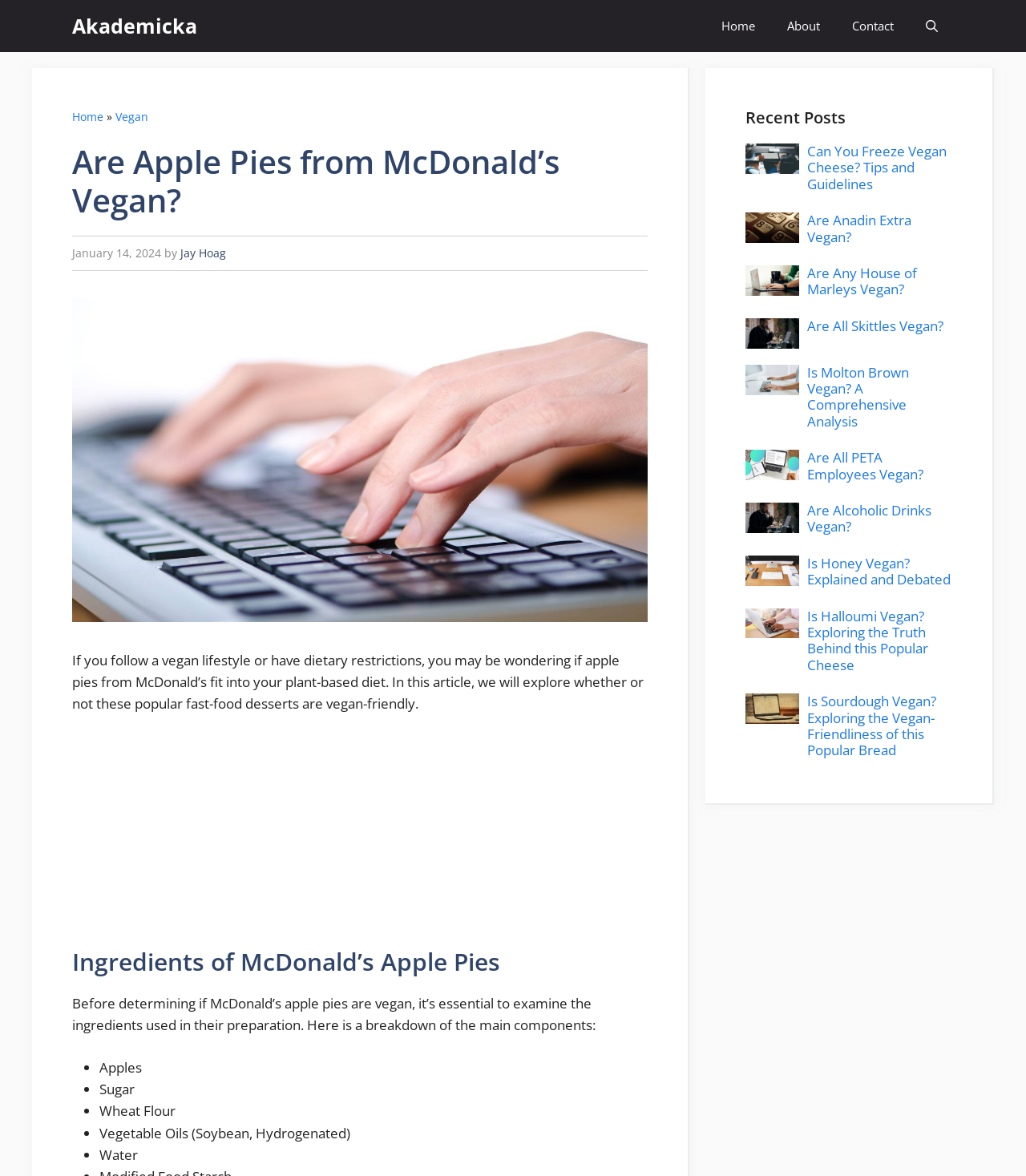Can you determine the bounding box coordinates of the area that needs to be clicked to fulfill the following instruction: "Explore the 'Recent Posts' section"?

[0.727, 0.092, 0.928, 0.108]